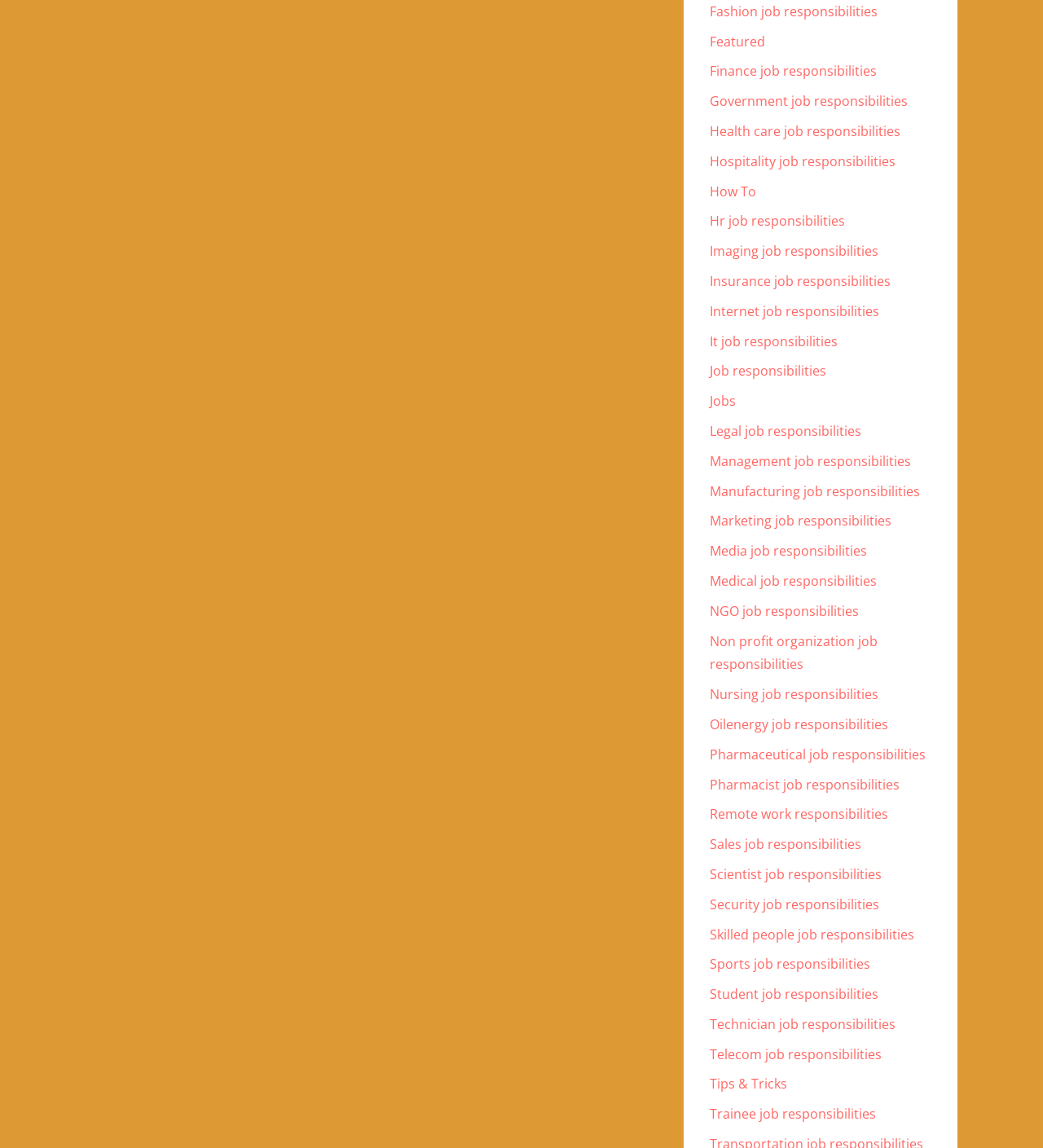Are there any job responsibilities related to education on this webpage?
Answer the question with as much detail as you can, using the image as a reference.

Although there is no direct link to 'Education' job responsibilities, the link 'Student job responsibilities' suggests that the webpage does provide information about job responsibilities related to education. This implies that users can access information about student job responsibilities on this webpage.